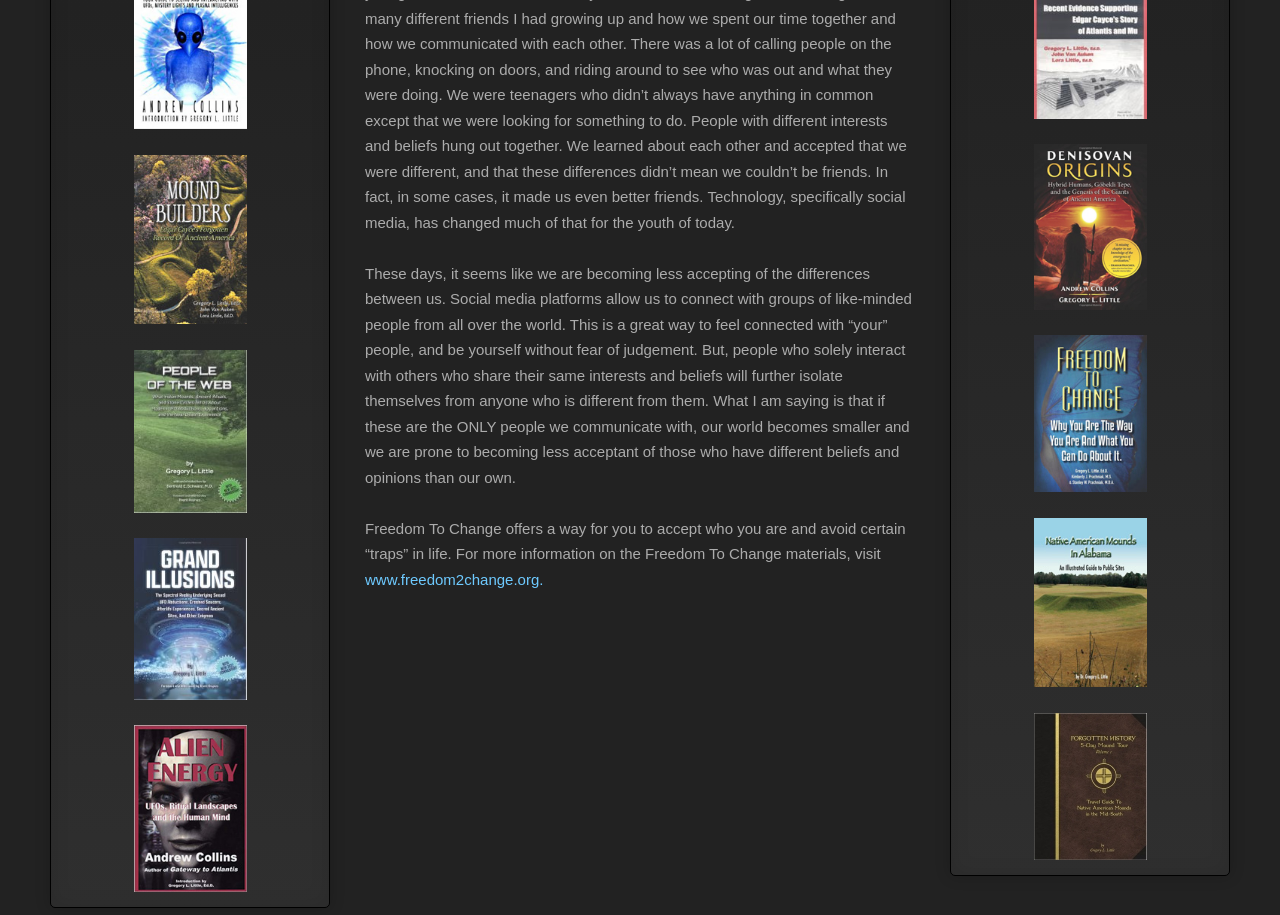Determine the bounding box coordinates for the region that must be clicked to execute the following instruction: "view the Denisovan Origins image".

[0.807, 0.158, 0.896, 0.339]